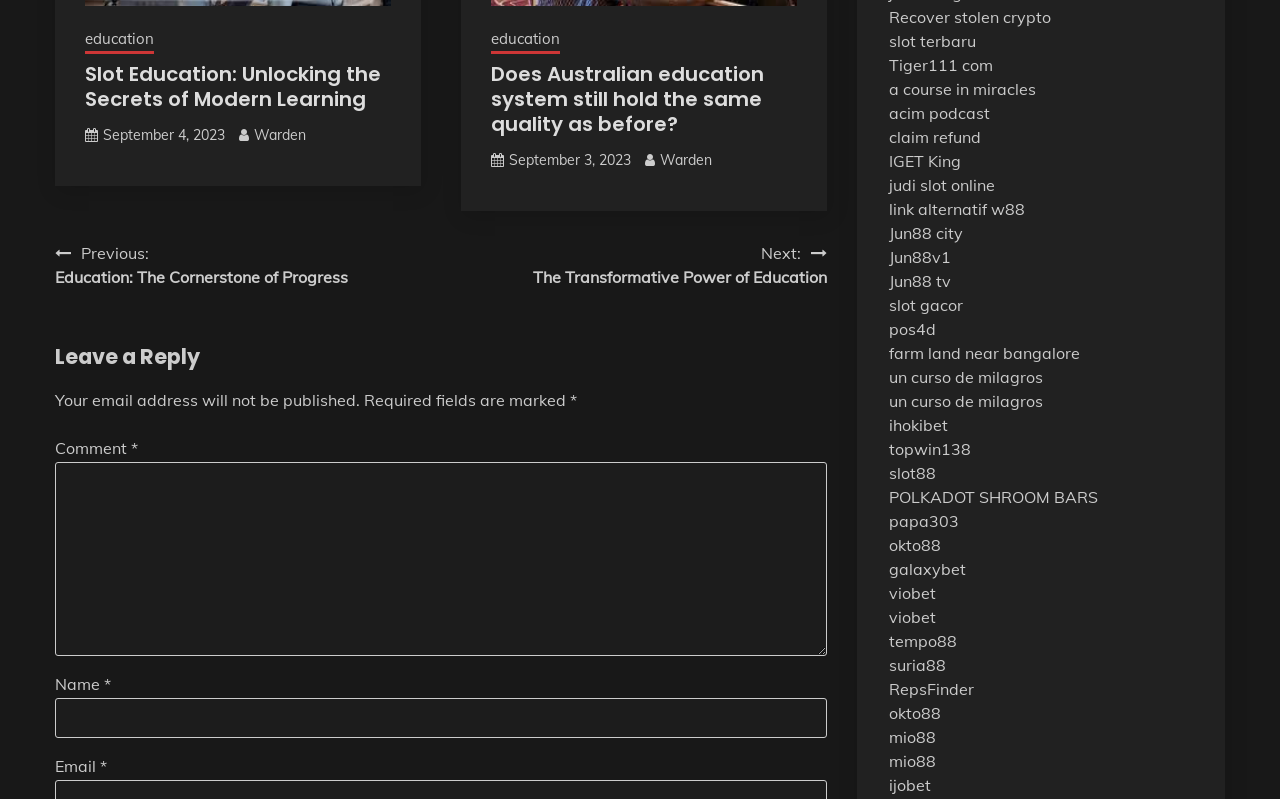Locate the bounding box coordinates of the area you need to click to fulfill this instruction: 'Leave a reply'. The coordinates must be in the form of four float numbers ranging from 0 to 1: [left, top, right, bottom].

[0.043, 0.427, 0.646, 0.466]